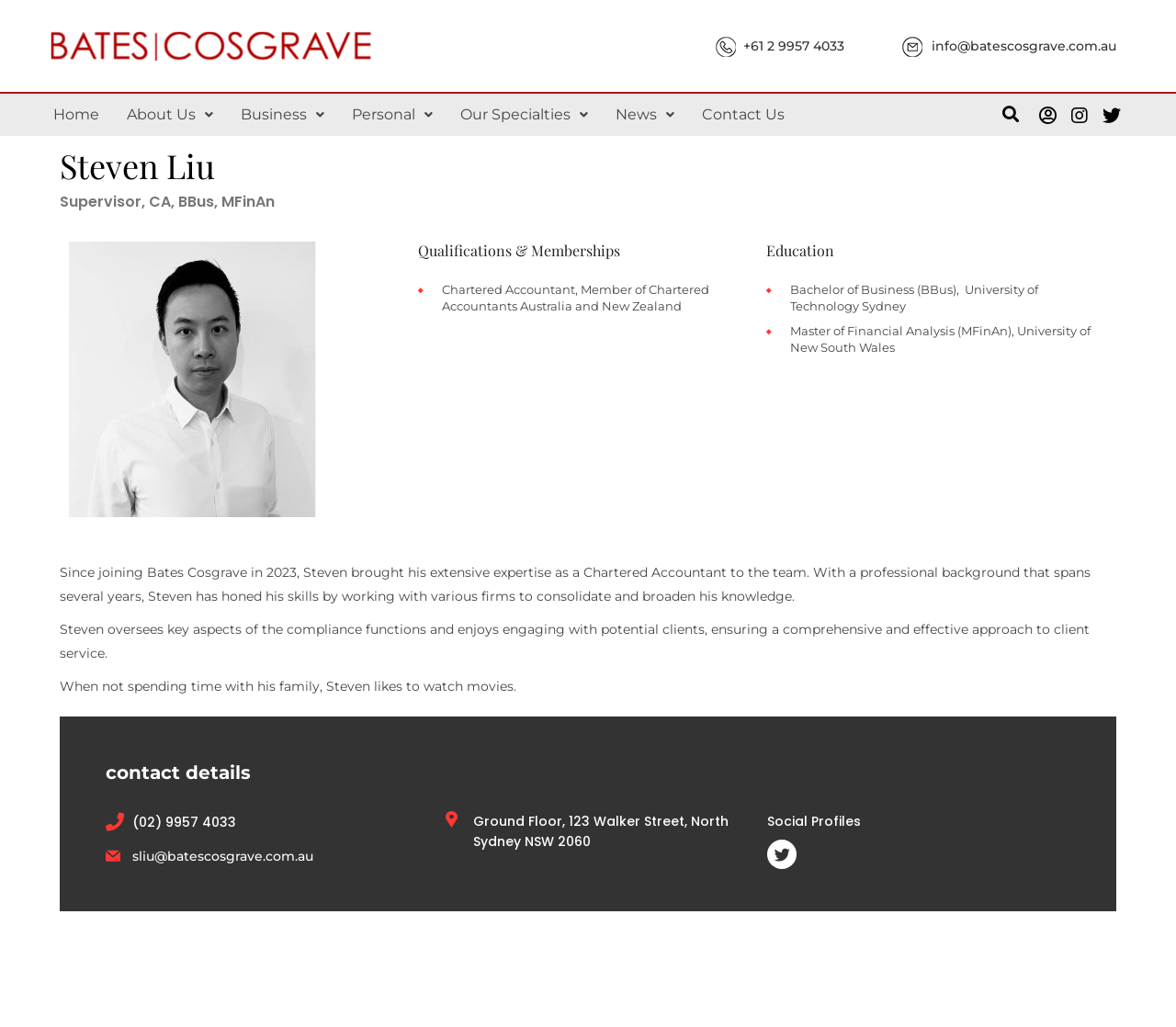Could you find the bounding box coordinates of the clickable area to complete this instruction: "Call Steven Liu"?

[0.112, 0.792, 0.201, 0.81]